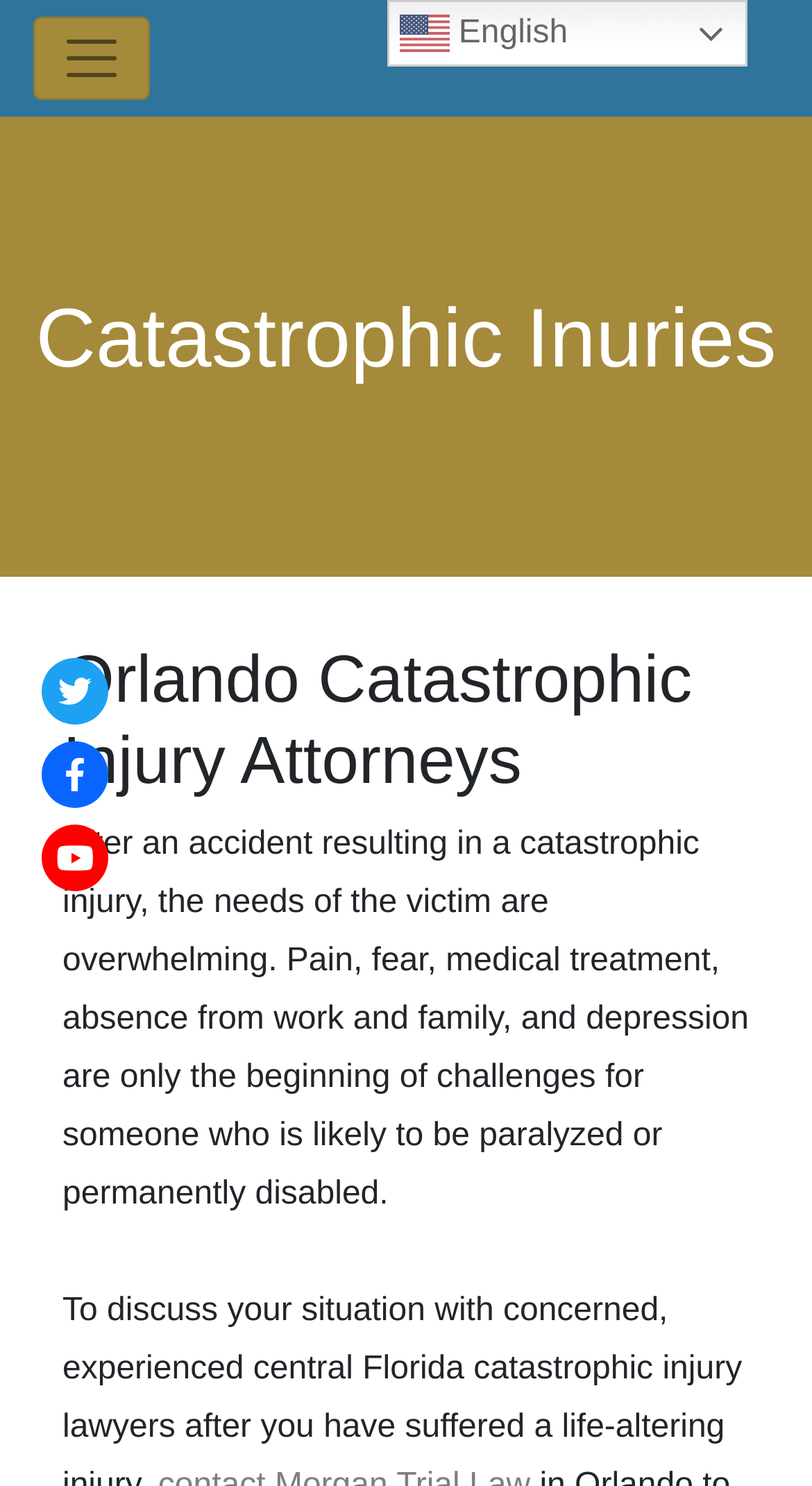What is the language of the webpage?
From the image, provide a succinct answer in one word or a short phrase.

English